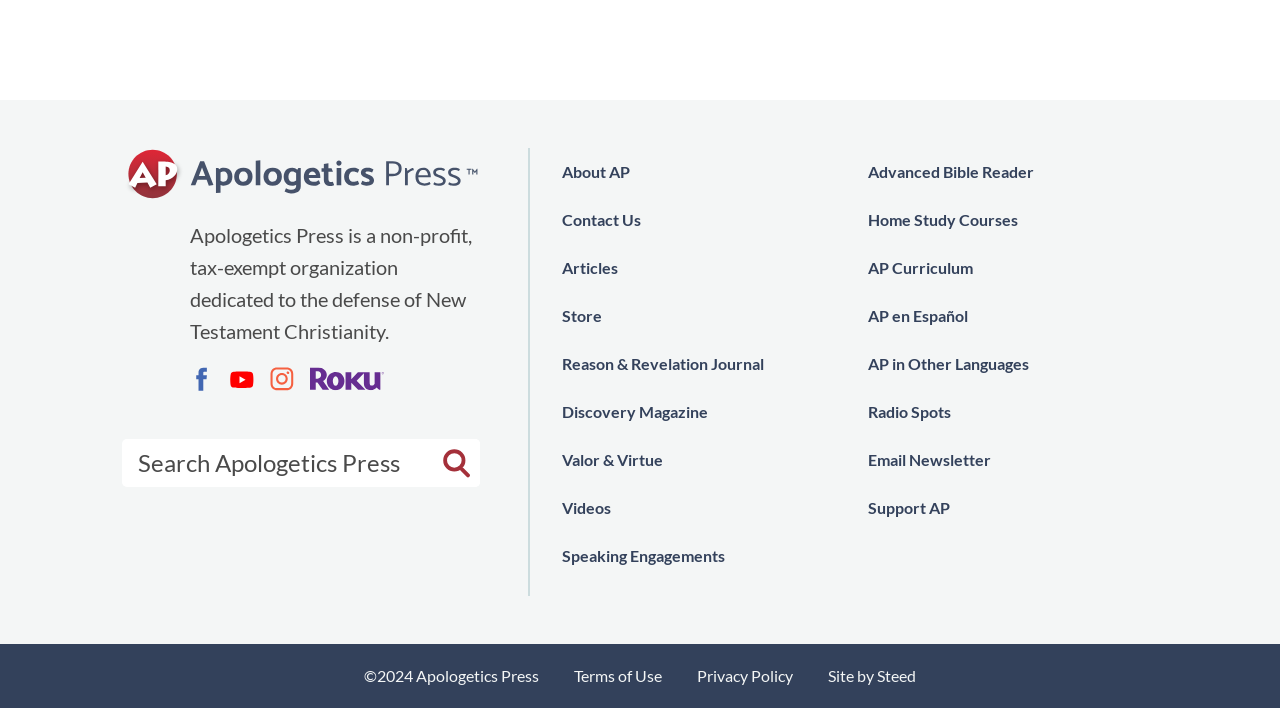What is the copyright year of the webpage?
Using the screenshot, give a one-word or short phrase answer.

2024